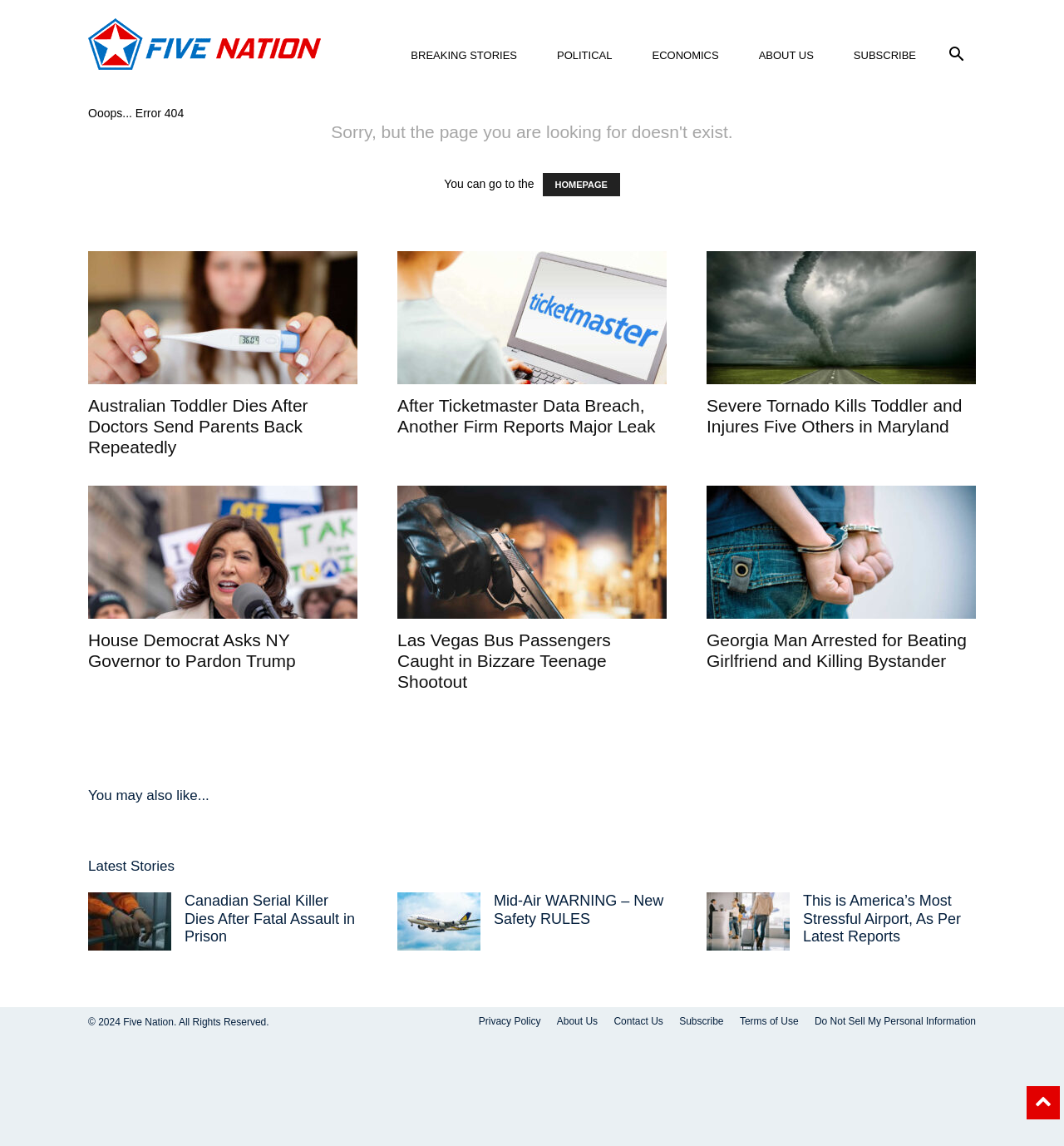Please determine the bounding box coordinates of the element's region to click for the following instruction: "search for something".

[0.88, 0.044, 0.917, 0.055]